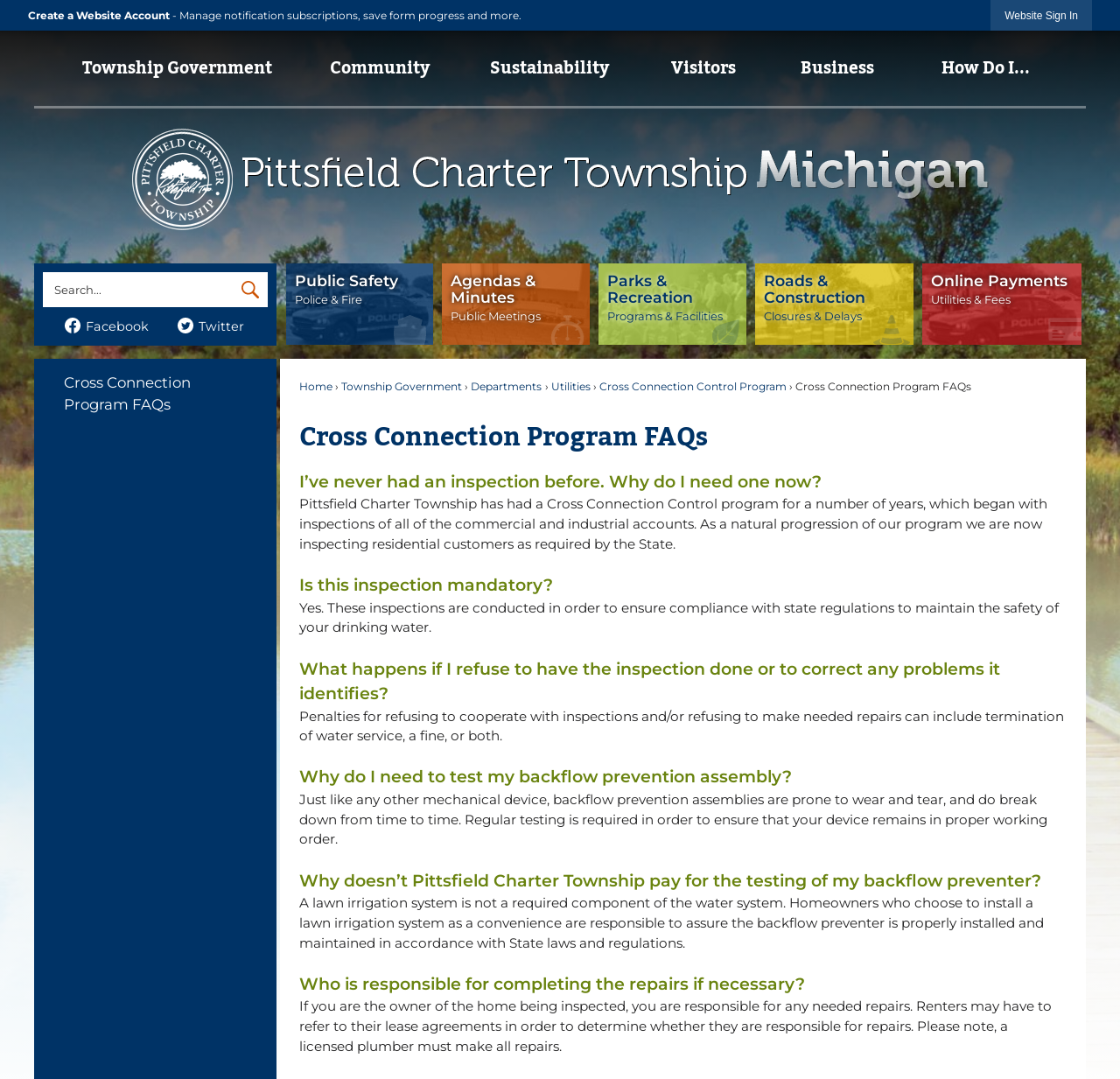Provide a single word or phrase to answer the given question: 
What is the consequence of refusing an inspection?

Termination of water service or fine